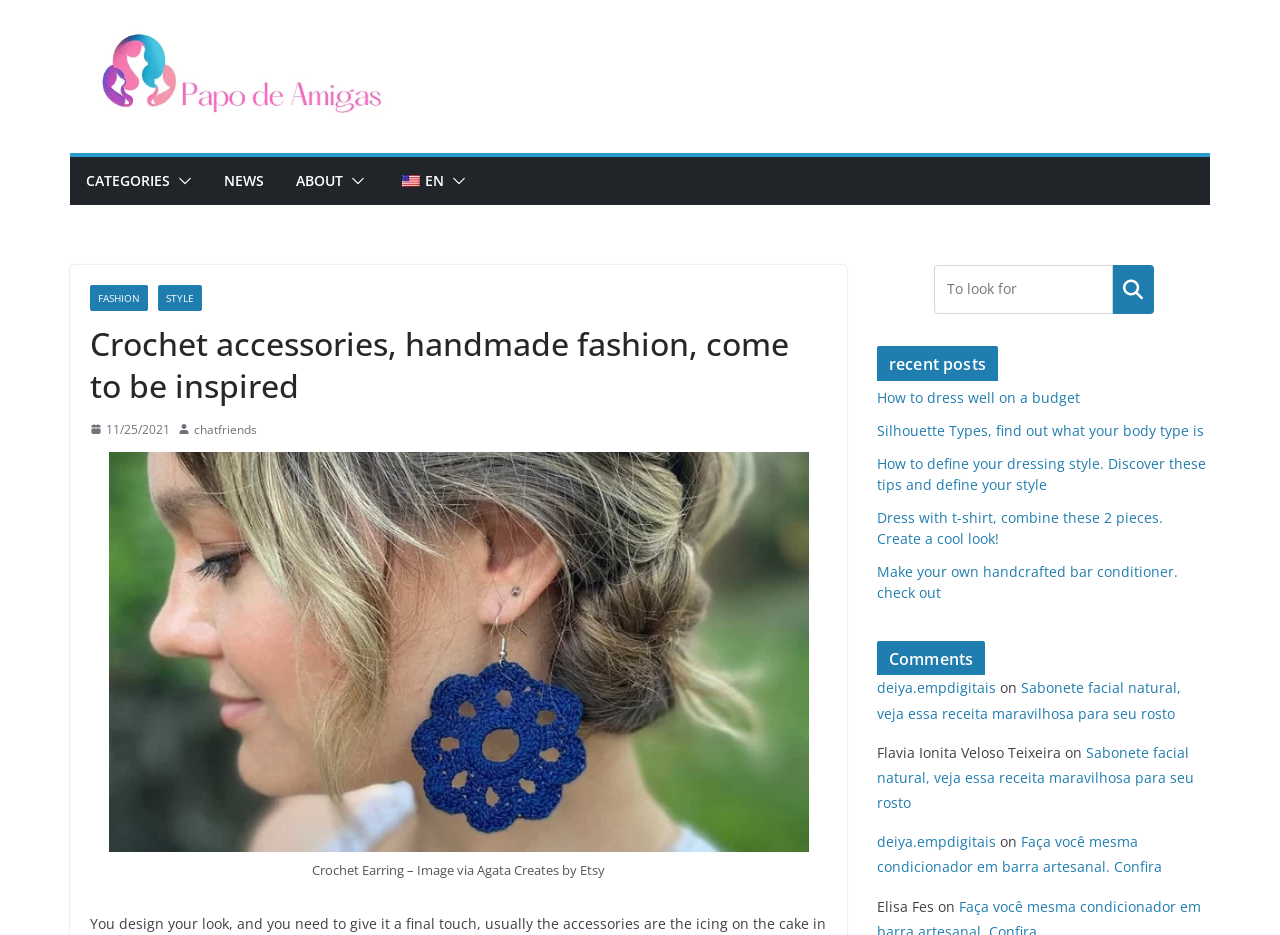Can you locate the main headline on this webpage and provide its text content?

Crochet accessories, handmade fashion, come to be inspired